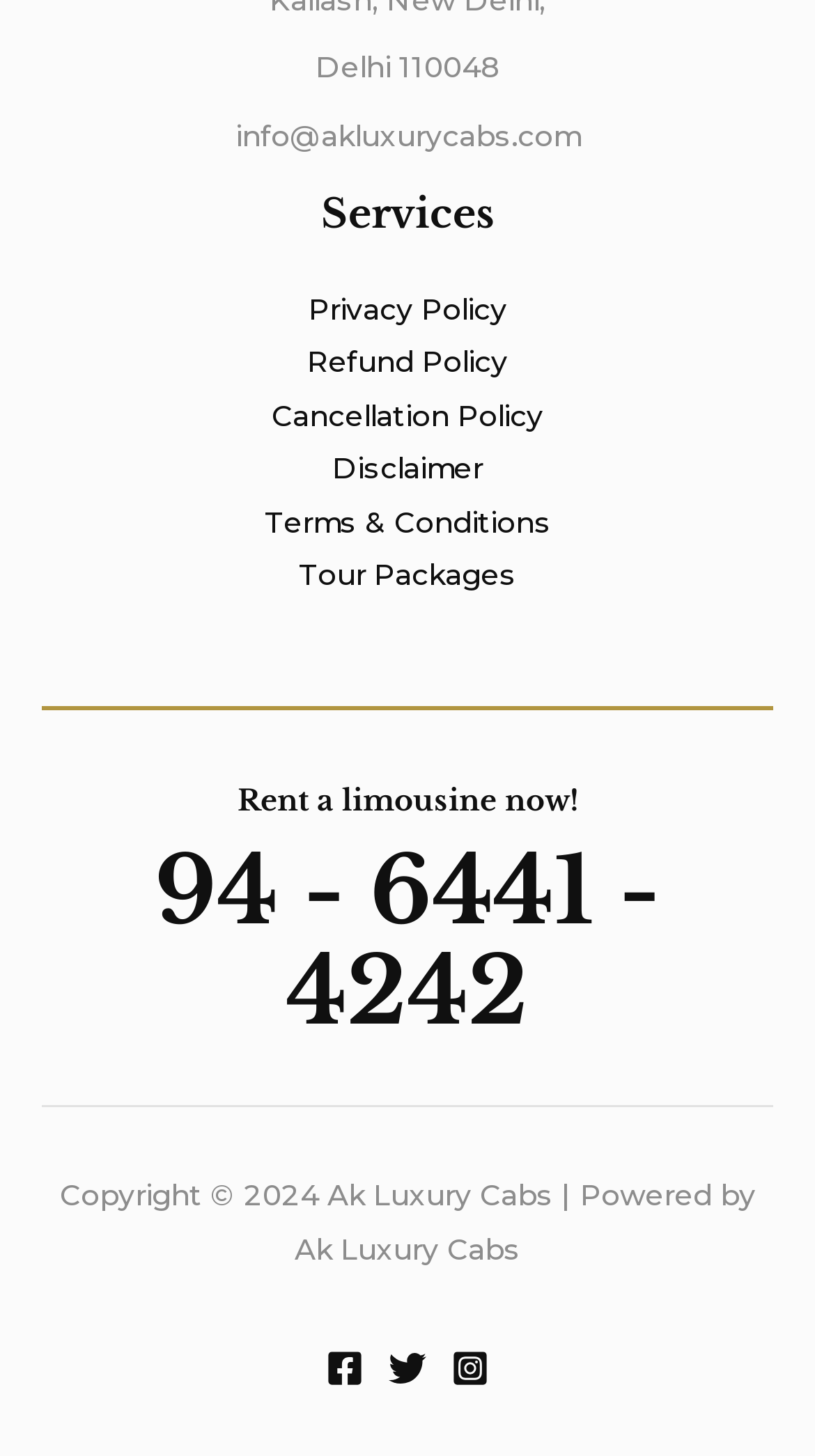Identify and provide the bounding box coordinates of the UI element described: "Disclaimer". The coordinates should be formatted as [left, top, right, bottom], with each number being a float between 0 and 1.

[0.408, 0.31, 0.592, 0.333]